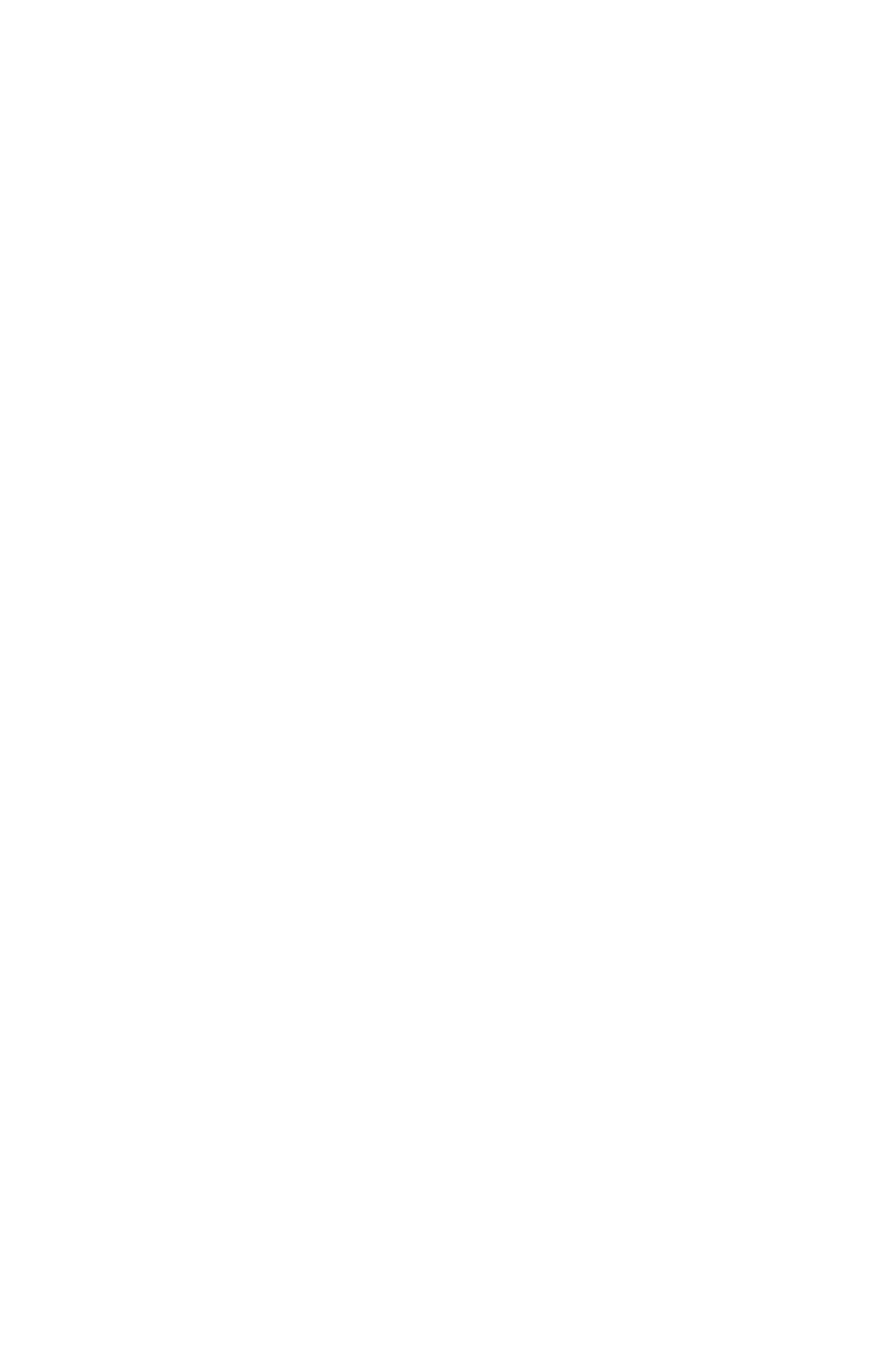What is the purpose of the textbox at the top?
Please provide a single word or phrase as the answer based on the screenshot.

Search